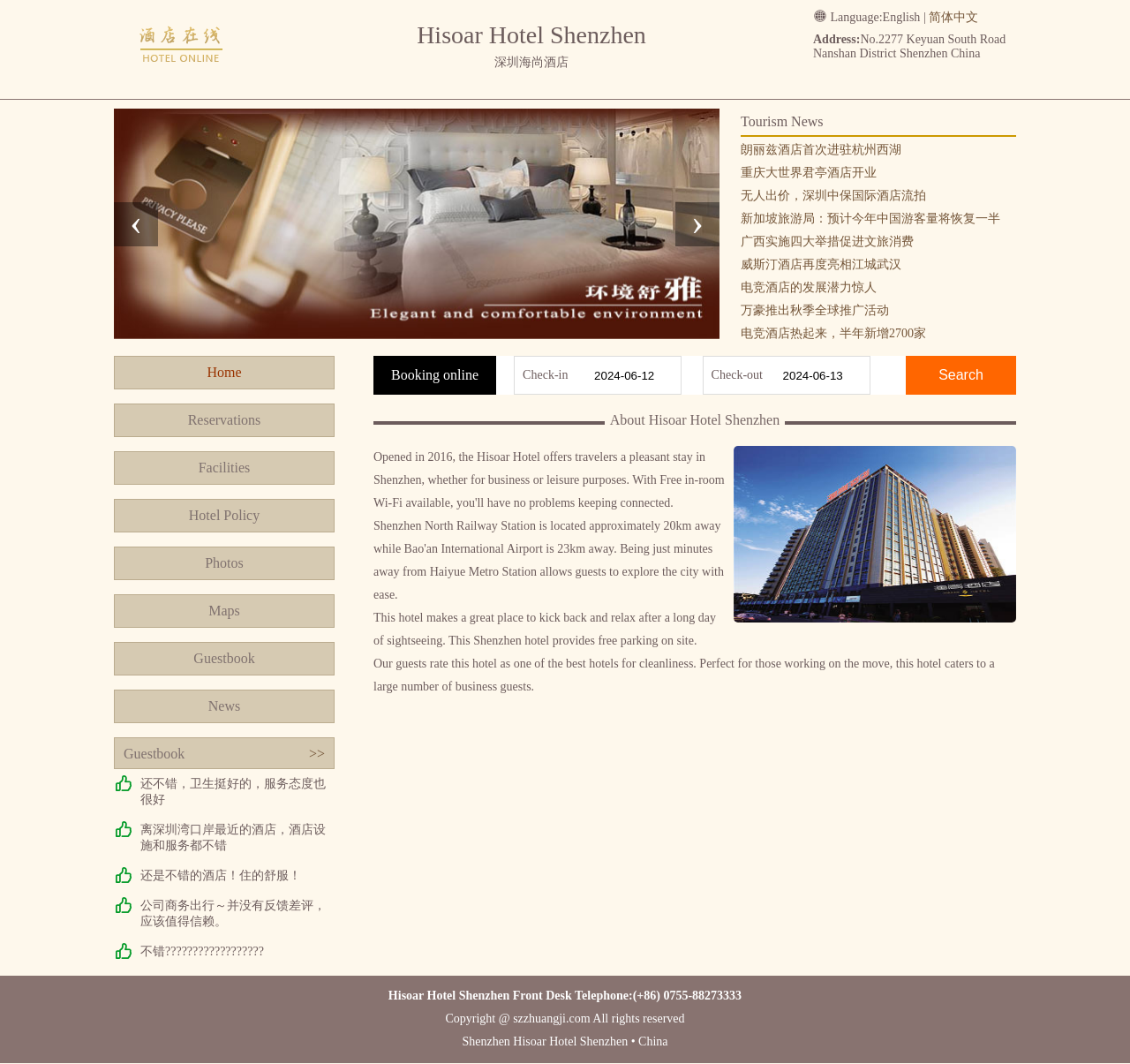Use the information in the screenshot to answer the question comprehensively: What is the check-in date?

The check-in date can be found in the textbox element next to the 'Check-in' label, which displays the date '2024-06-12'.